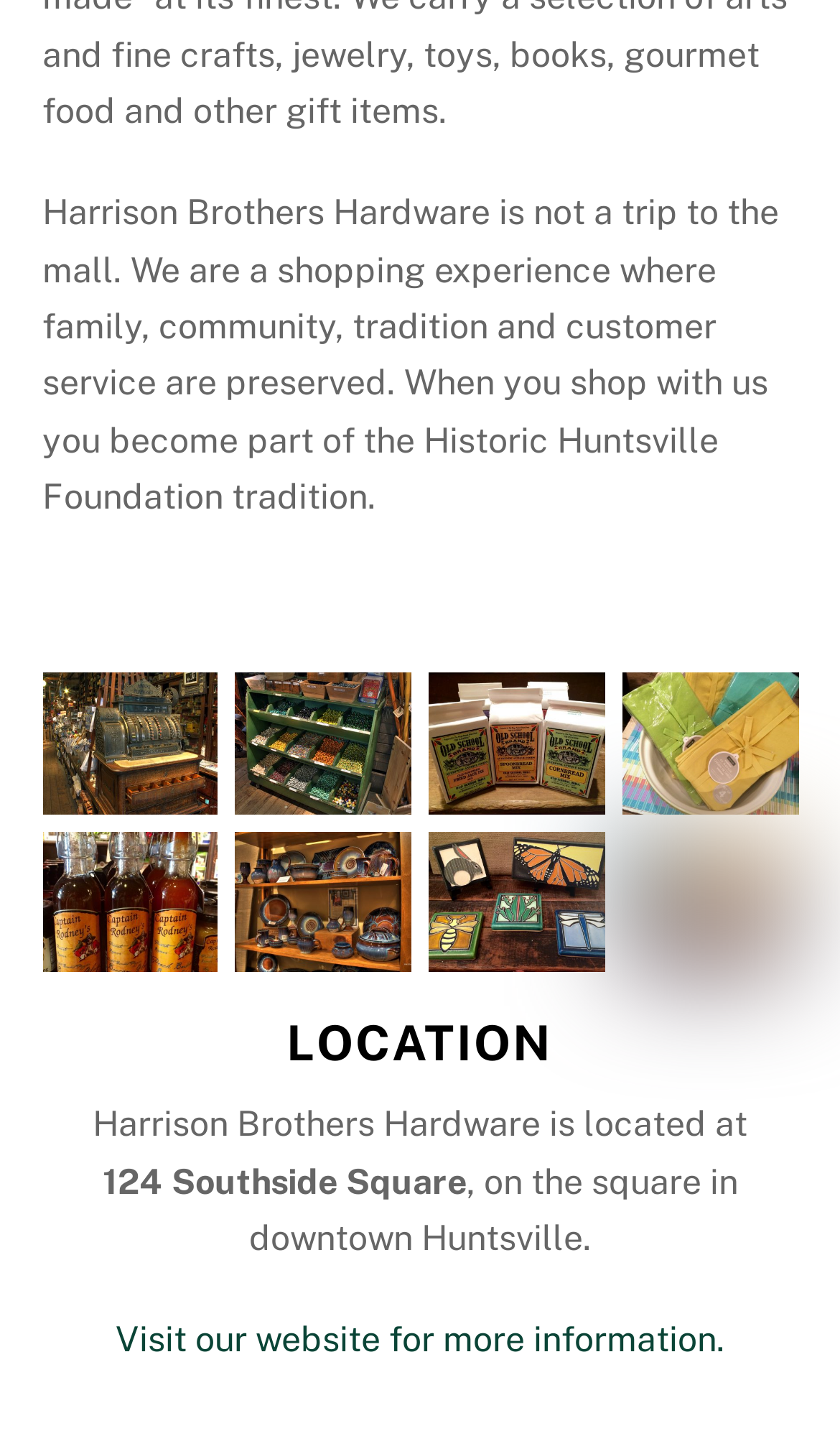Using the details from the image, please elaborate on the following question: What is the name of the hardware store?

The name of the hardware store can be found in the first StaticText element, which describes the store as 'Harrison Brothers Hardware is not a trip to the mall. We are a shopping experience where family, community, tradition and customer service are preserved.'